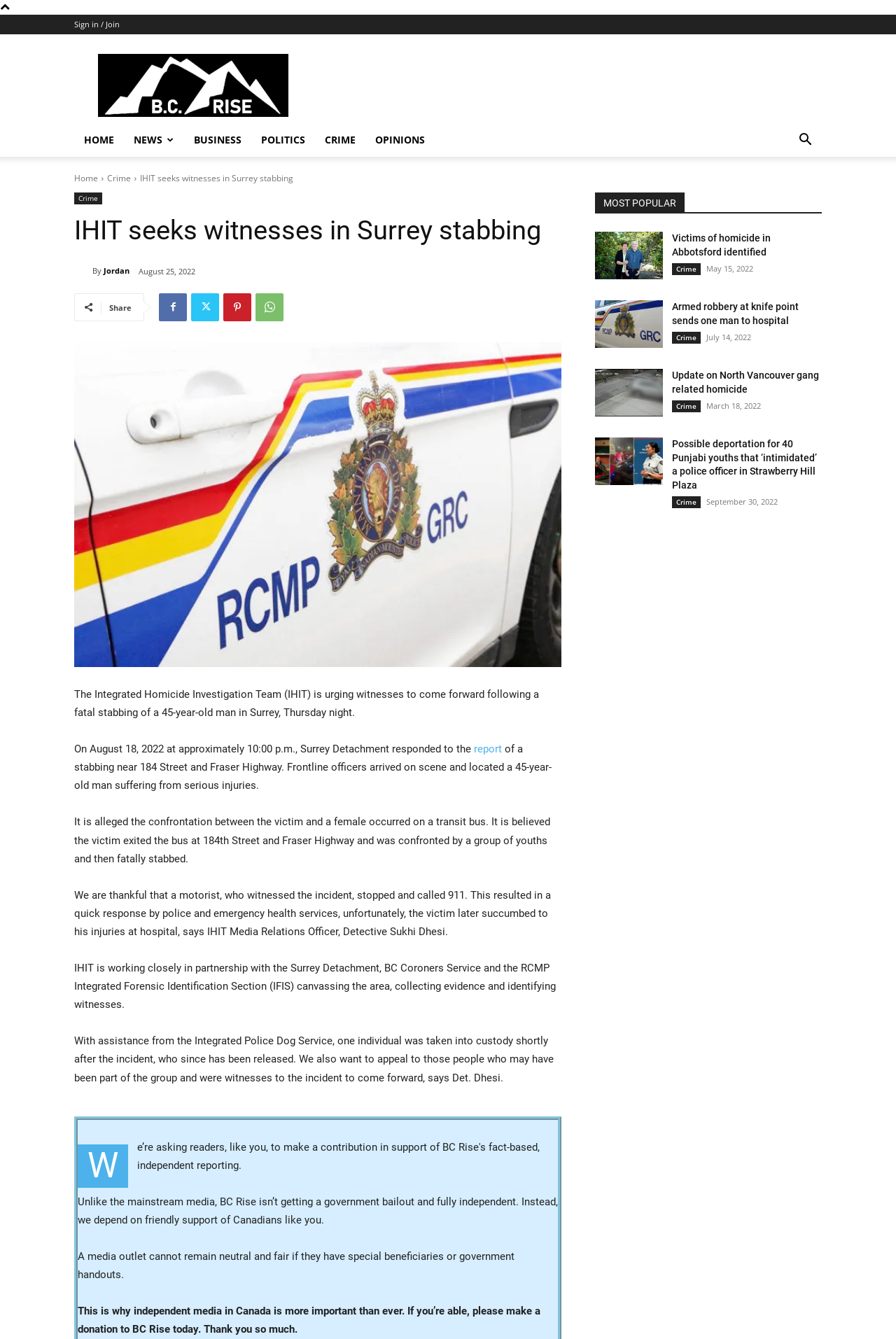How many social media sharing links are available? Please answer the question using a single word or phrase based on the image.

4